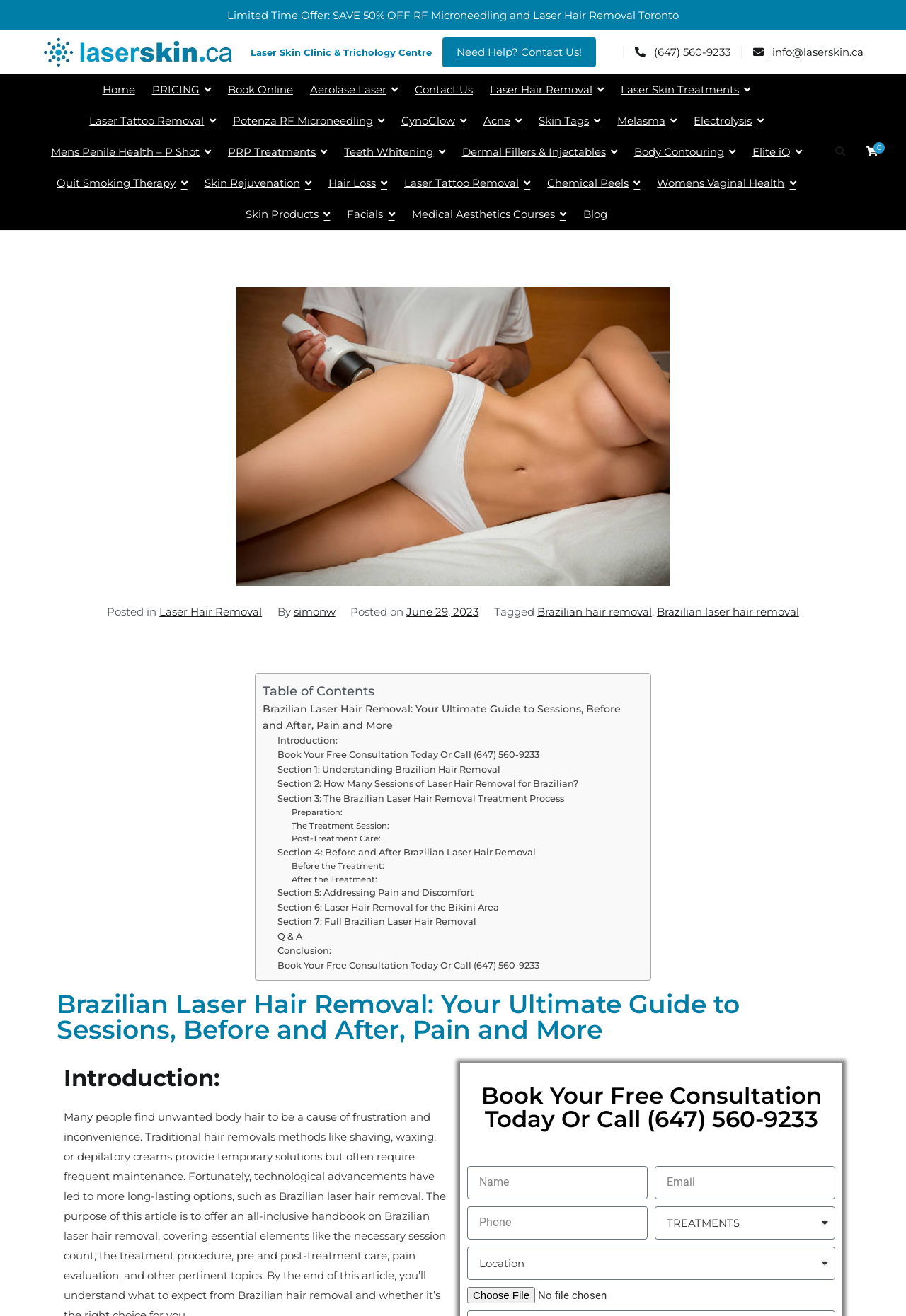Identify the bounding box coordinates of the region that should be clicked to execute the following instruction: "Book online by clicking the 'Book Online' link".

[0.251, 0.061, 0.323, 0.076]